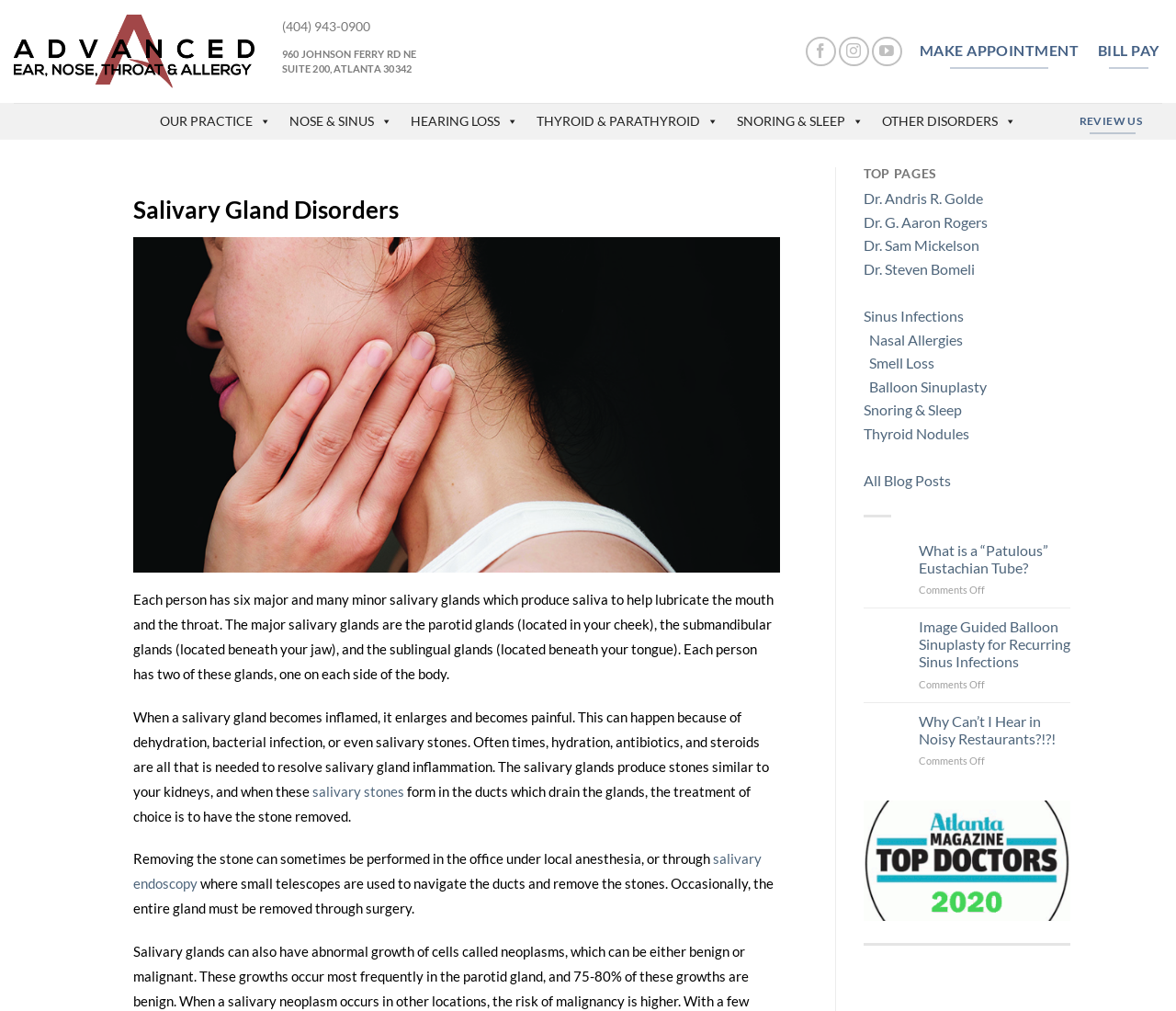Determine the bounding box coordinates of the section I need to click to execute the following instruction: "View 'Salivary Gland Disorders' page". Provide the coordinates as four float numbers between 0 and 1, i.e., [left, top, right, bottom].

[0.113, 0.193, 0.663, 0.223]